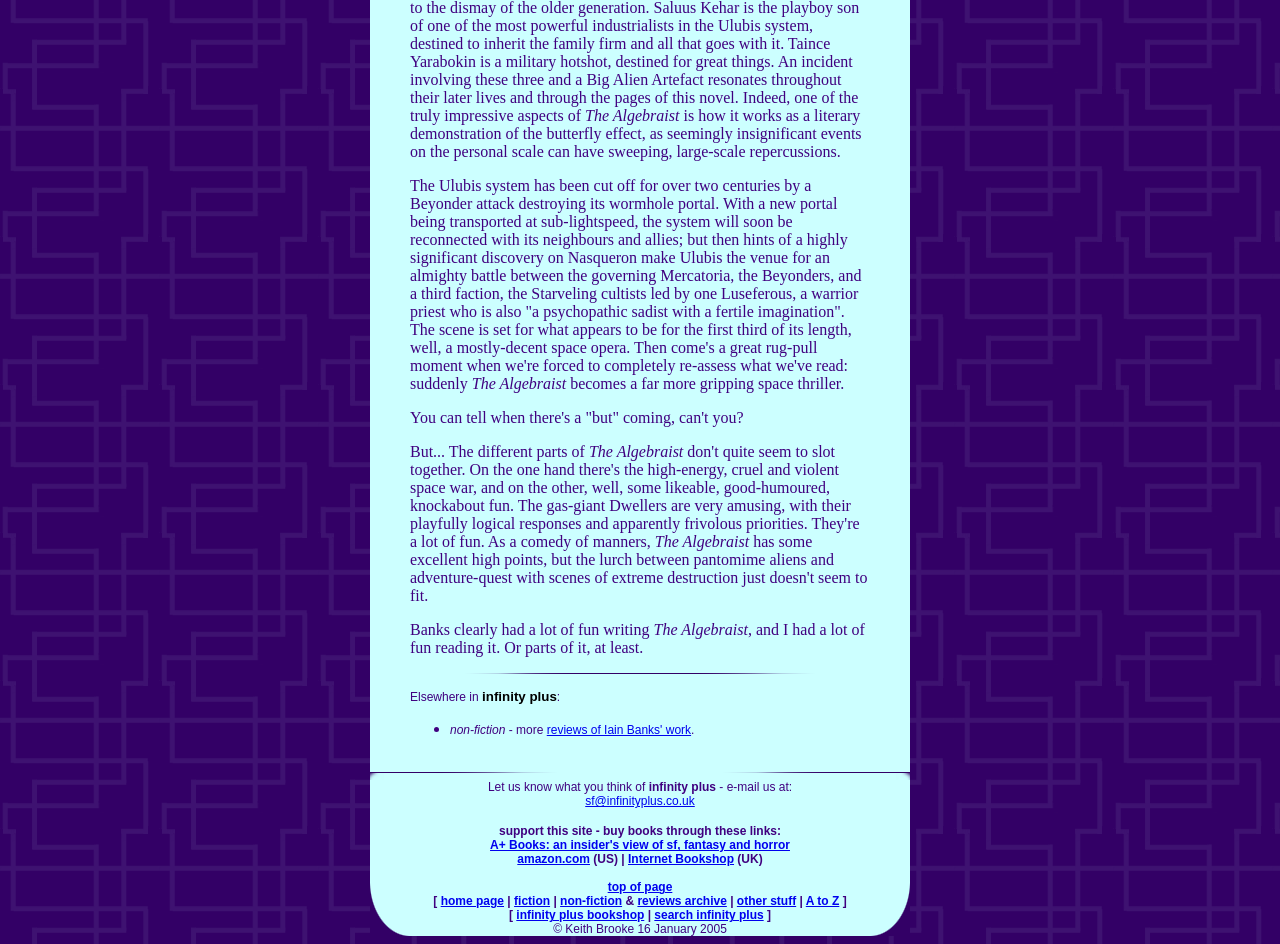Give the bounding box coordinates for the element described by: "infinity plus bookshop".

[0.403, 0.962, 0.503, 0.977]